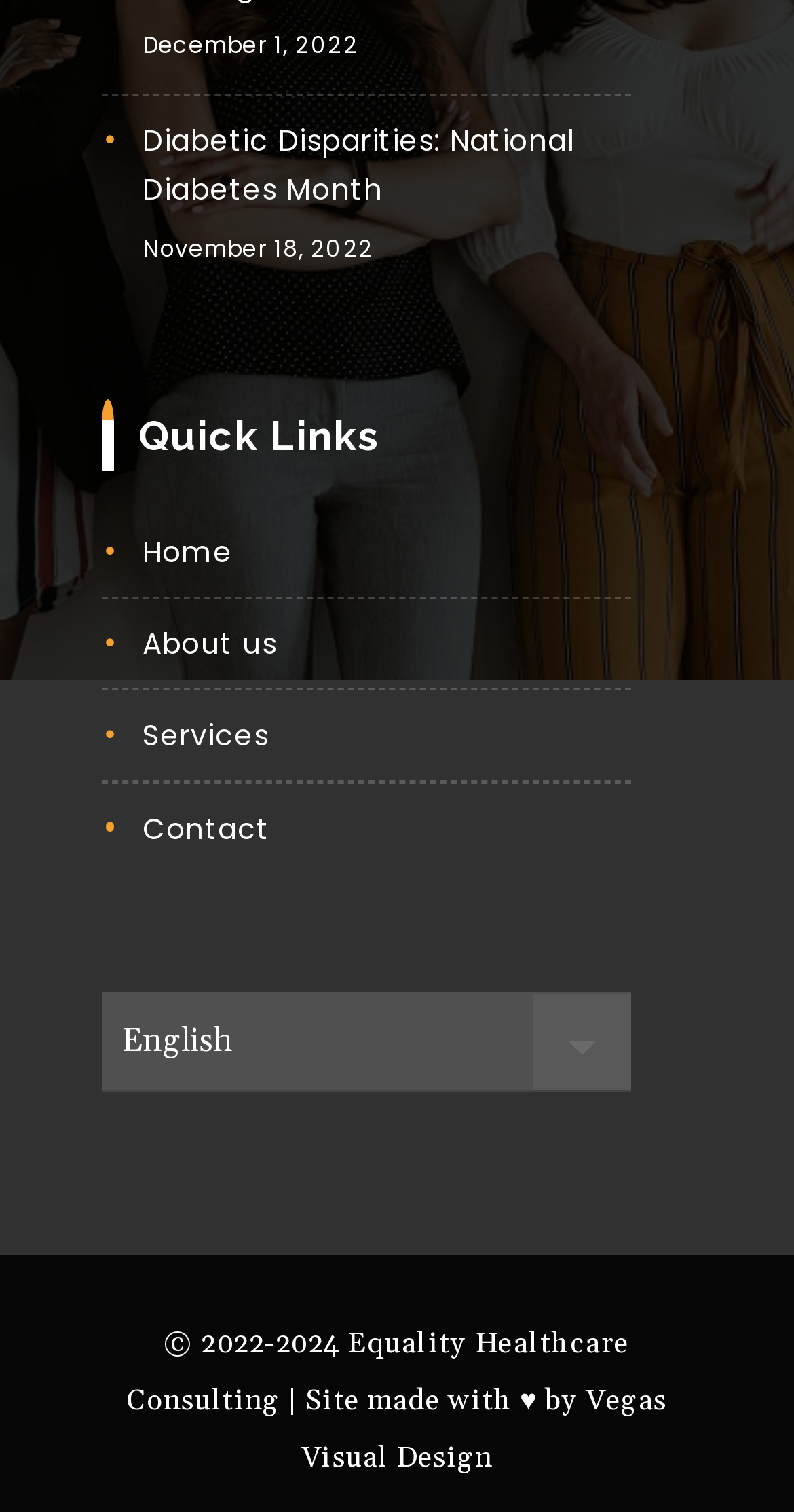Use a single word or phrase to answer this question: 
How many language options are available?

9